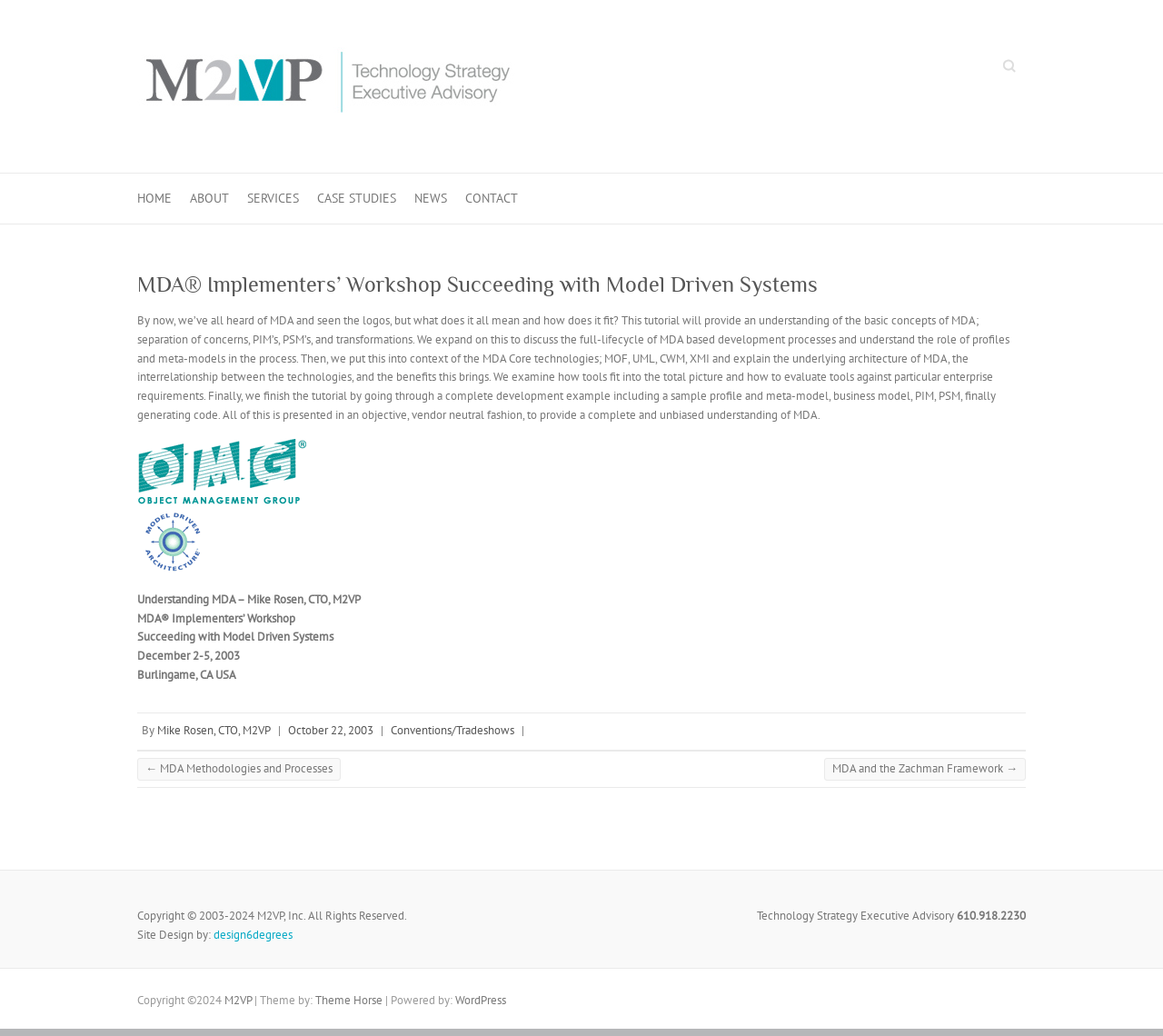From the element description: "Urban and Regional Planning (PLAN)", extract the bounding box coordinates of the UI element. The coordinates should be expressed as four float numbers between 0 and 1, in the order [left, top, right, bottom].

None